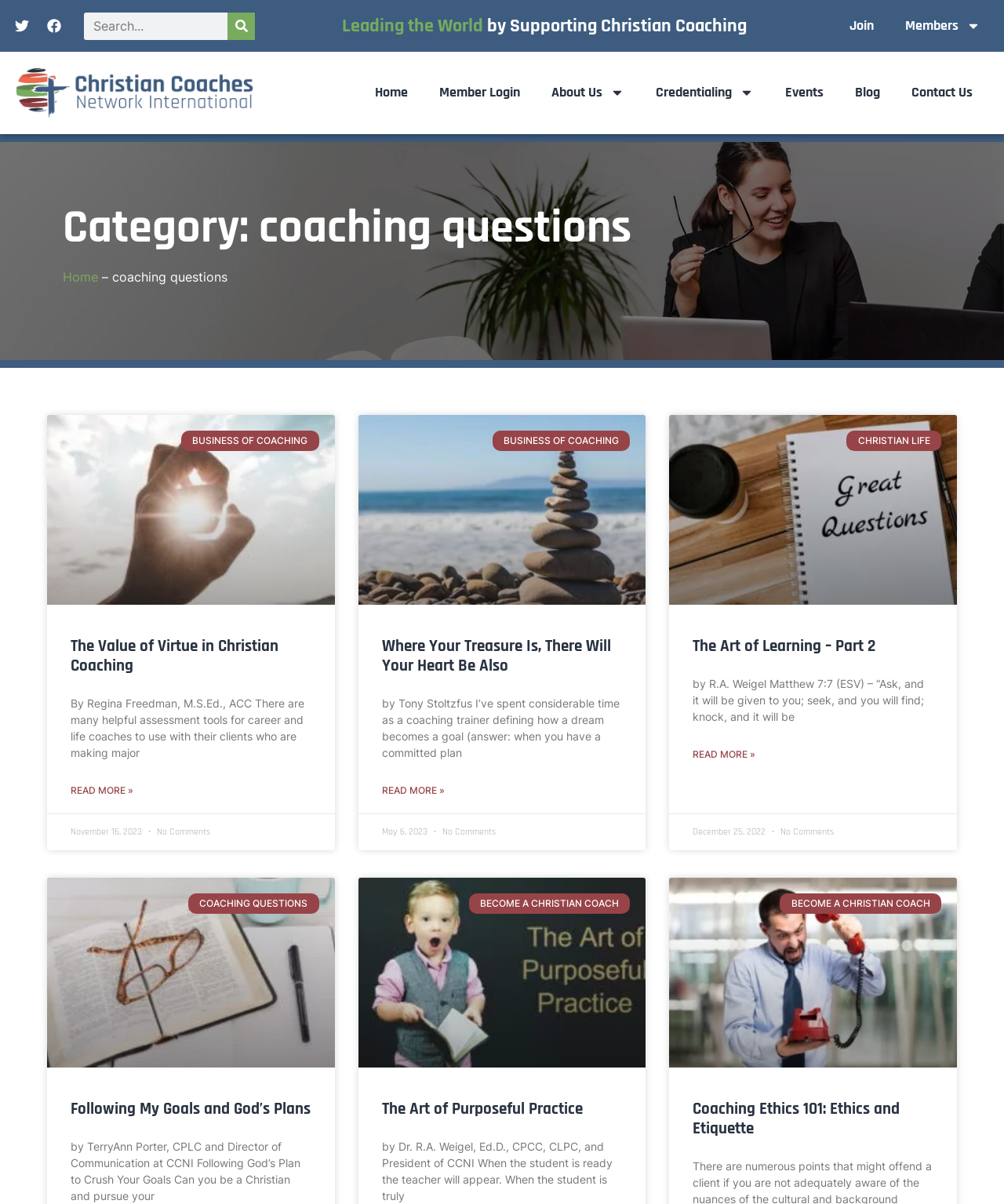Find the bounding box coordinates of the UI element according to this description: "Events".

[0.766, 0.062, 0.836, 0.092]